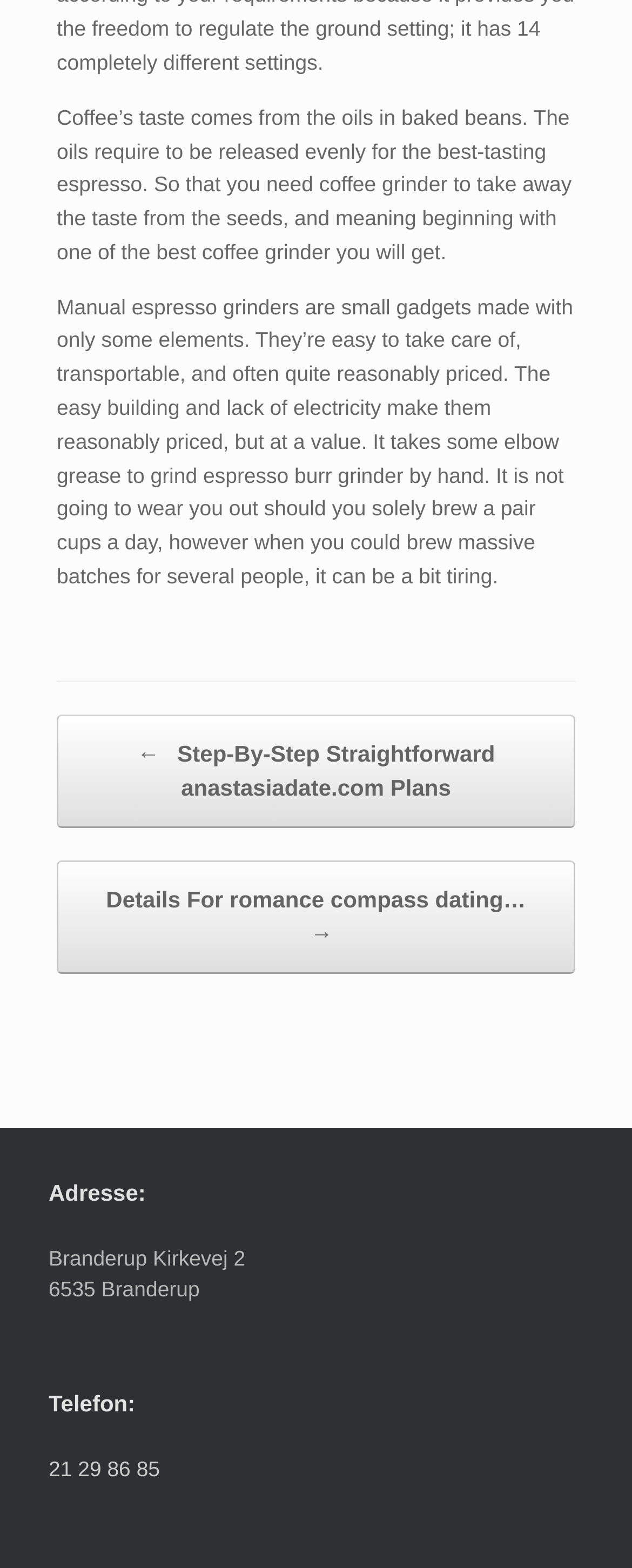Use the information in the screenshot to answer the question comprehensively: What is the address mentioned on the webpage?

The address is mentioned in the complementary section, which is located at the bottom of the webpage. The address is 'Branderup Kirkevej 2, 6535 Branderup'.